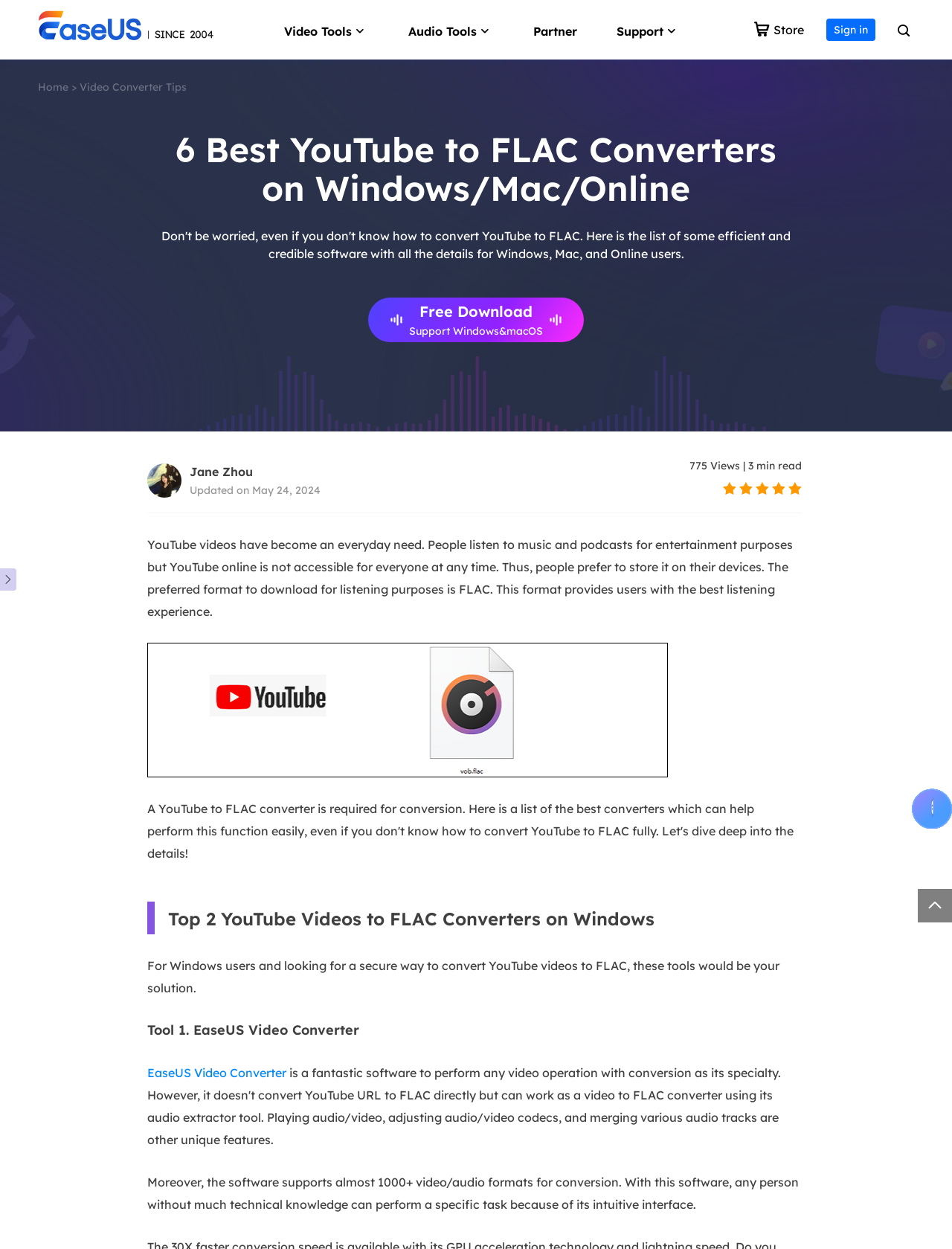Please determine the bounding box coordinates of the section I need to click to accomplish this instruction: "Free Download Support Windows&macOS".

[0.387, 0.238, 0.613, 0.274]